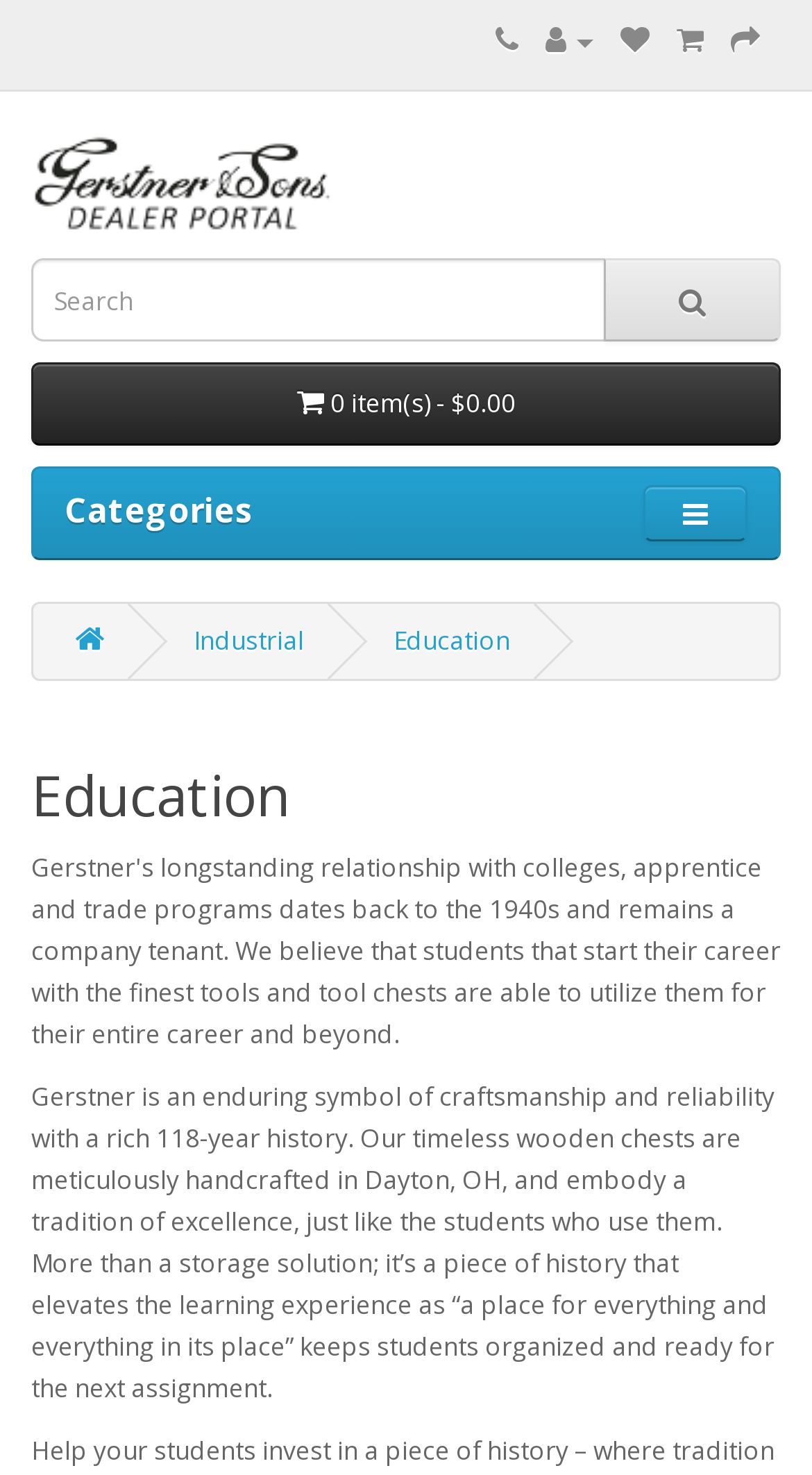Provide the bounding box coordinates of the section that needs to be clicked to accomplish the following instruction: "view cart."

[0.038, 0.246, 0.962, 0.302]